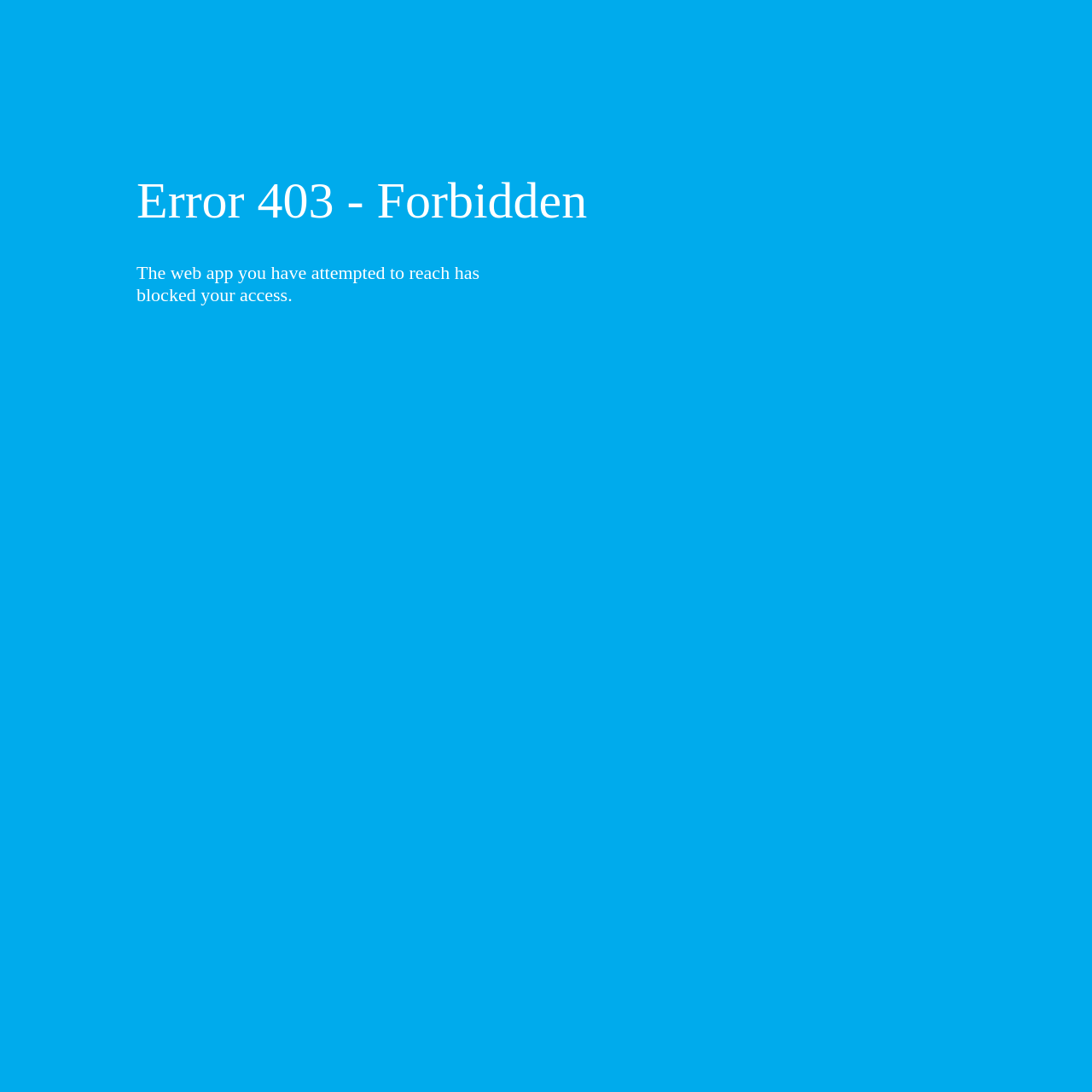What is the headline of the webpage?

Error 403 - Forbidden